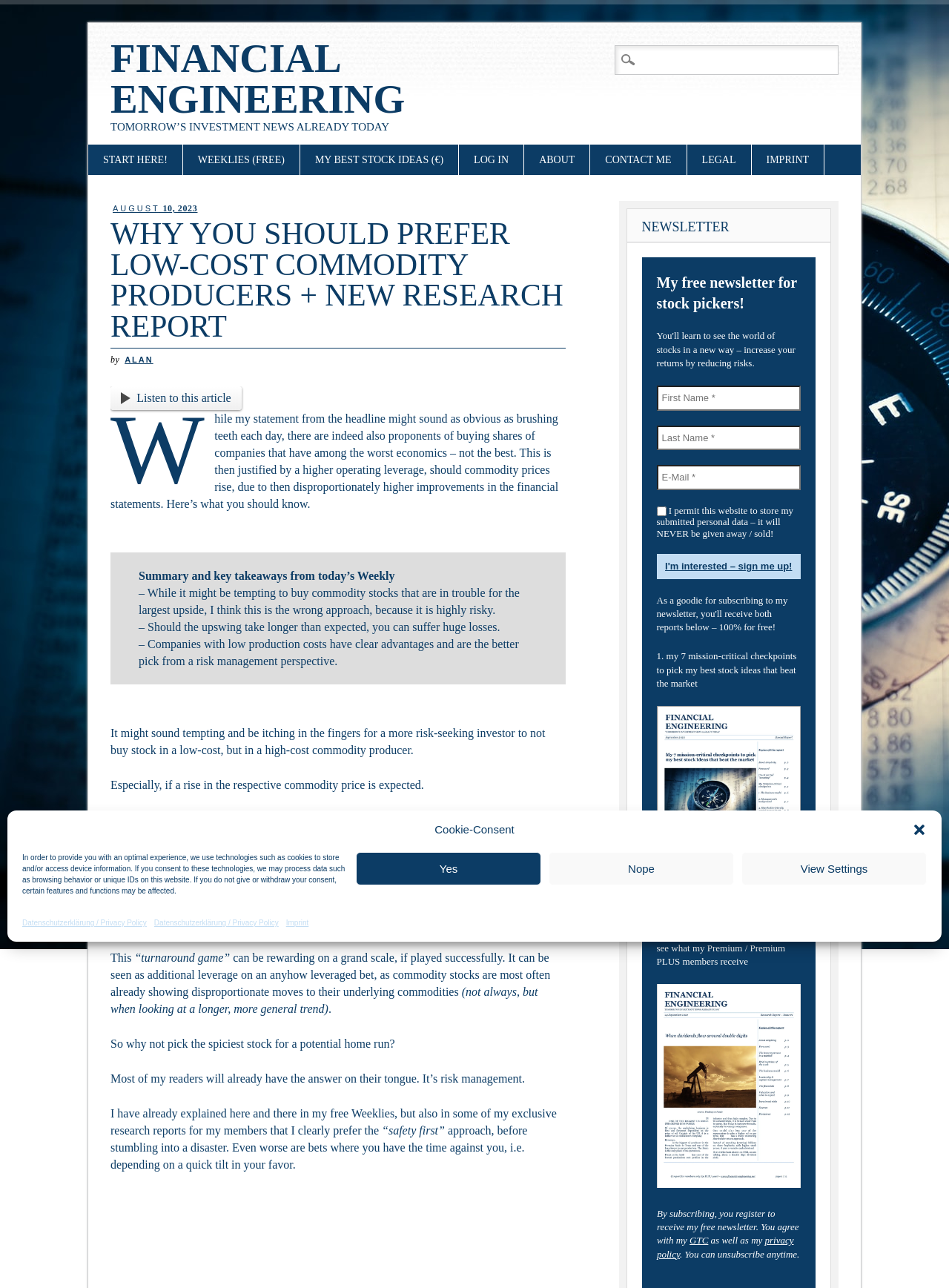Offer a comprehensive description of the webpage’s content and structure.

This webpage is about Financial Engineering, with a focus on investment news and research reports. At the top, there is a dialog box for cookie consent, with buttons to accept or decline. Below this, there is a header section with links to various pages, including "START HERE!", "WEEKLIES (FREE)", and "LOG IN".

The main content of the page is an article titled "WHY YOU SHOULD PREFER LOW-COST COMMODITY PRODUCERS + NEW RESEARCH REPORT". The article discusses the benefits of investing in low-cost commodity producers, with several paragraphs of text and a few images. The text is divided into sections with headings, and there are links to other articles and resources throughout.

To the right of the article, there is a search bar and a section with links to other pages, including "NEWSLETTER" and "MY BEST STOCK IDEAS (€)". Below this, there is a section to sign up for a free newsletter, with fields to enter first name, last name, and email address, as well as a checkbox to agree to the website's terms and conditions.

At the bottom of the page, there are more links to other pages, including "IMPRINT" and "LEGAL", as well as a section with information about the website's privacy policy and terms of use.